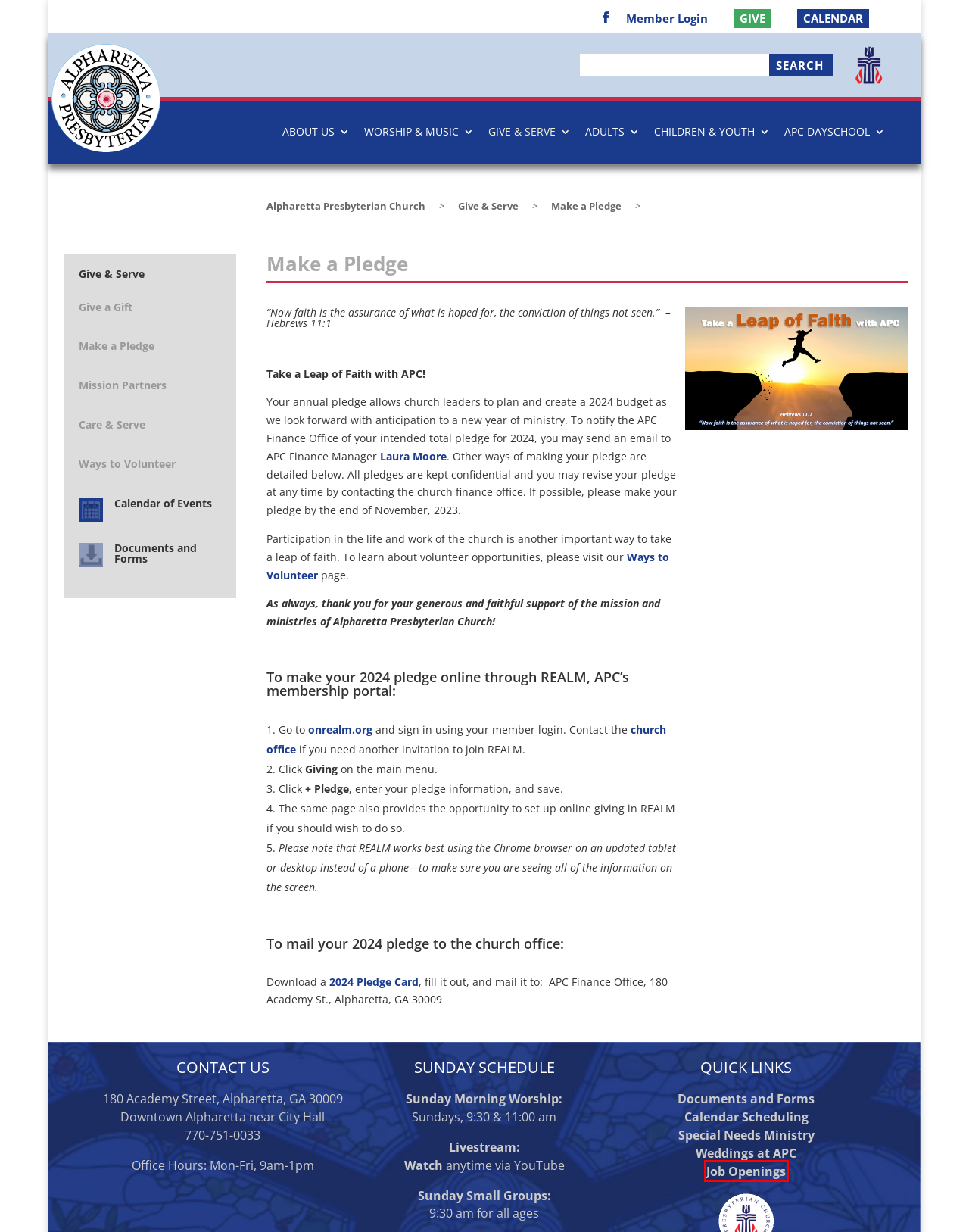Review the screenshot of a webpage that includes a red bounding box. Choose the webpage description that best matches the new webpage displayed after clicking the element within the bounding box. Here are the candidates:
A. Jobs | Alpharetta Presbyterian Church
B. Presbyterian Church (U.S.A.)
C. Browser Not Supported
D. Weddings/Memorials | Alpharetta Presbyterian Church
E. Calendar Scheduling | Alpharetta Presbyterian Church
F. Alpharetta Presbyterian Church |
G. Documents & Forms | Alpharetta Presbyterian Church
H. Give a Gift | Alpharetta Presbyterian Church

A